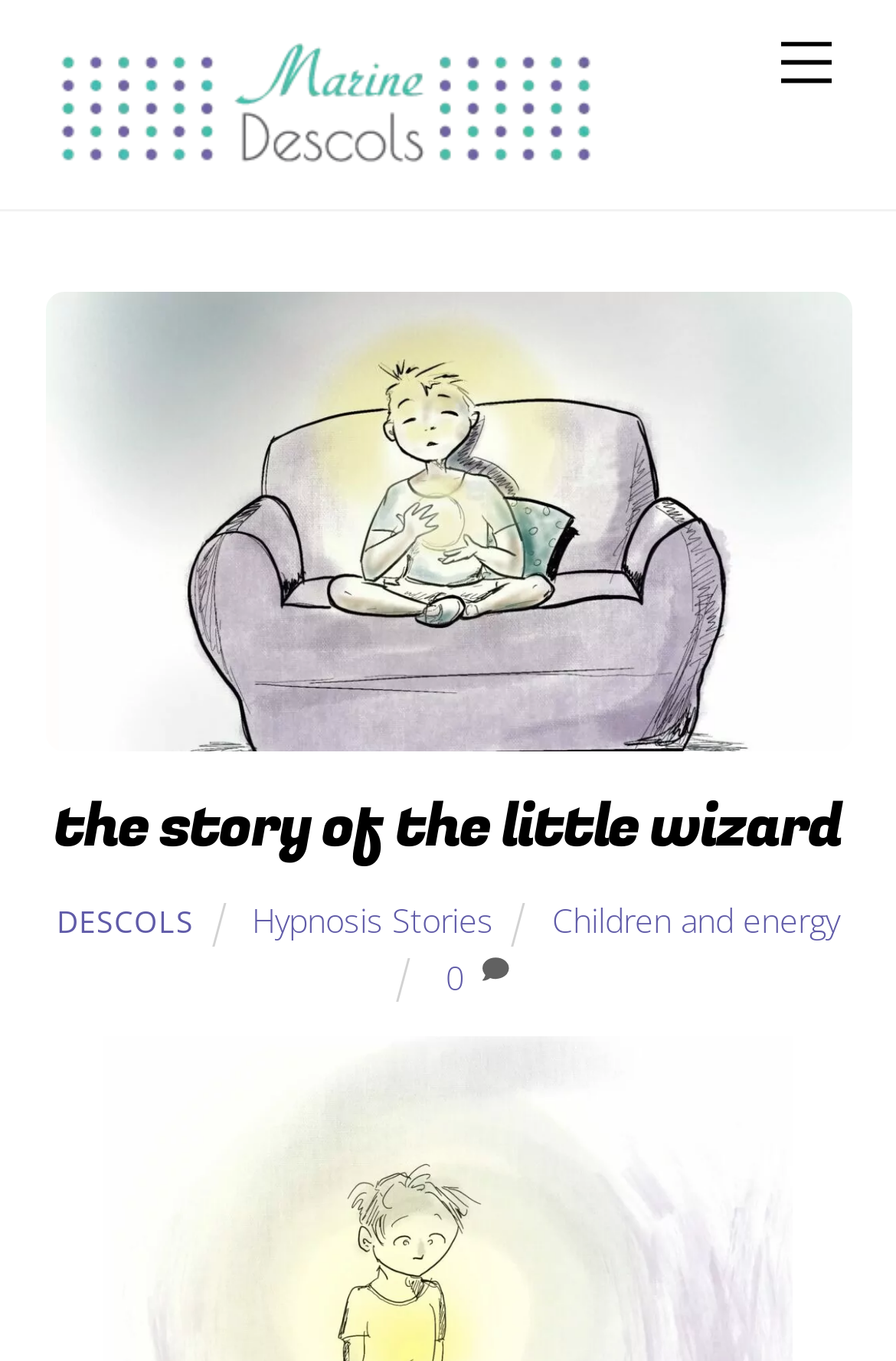Please specify the coordinates of the bounding box for the element that should be clicked to carry out this instruction: "Explore Business Ideas List". The coordinates must be four float numbers between 0 and 1, formatted as [left, top, right, bottom].

None